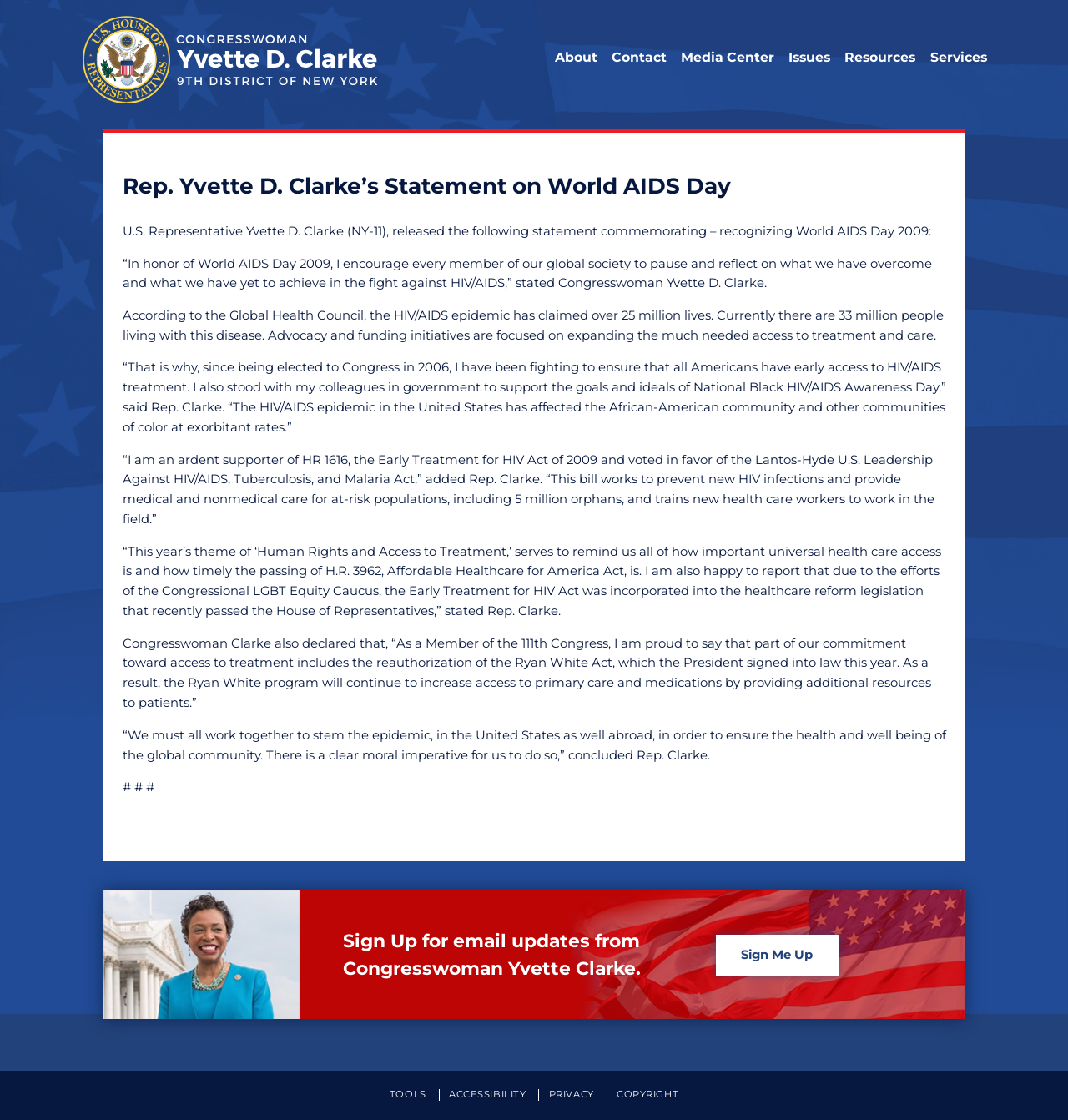Using the webpage screenshot, find the UI element described by Affordable Housing. Provide the bounding box coordinates in the format (top-left x, top-left y, bottom-right x, bottom-right y), ensuring all values are floating point numbers between 0 and 1.

[0.745, 0.074, 0.903, 0.095]